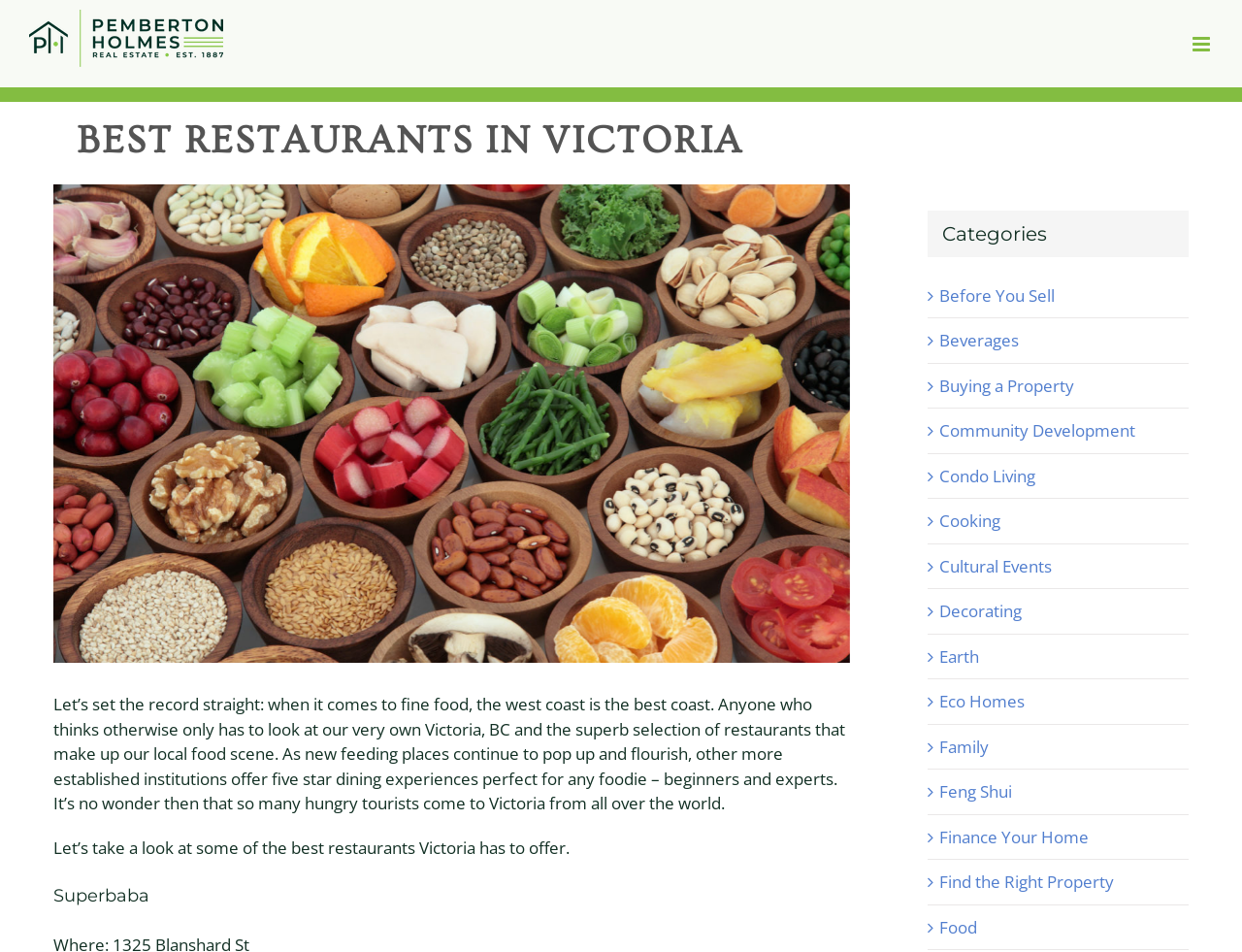Can you pinpoint the bounding box coordinates for the clickable element required for this instruction: "Click the Pemberton Holmes Nanaimo Office Logo"? The coordinates should be four float numbers between 0 and 1, i.e., [left, top, right, bottom].

[0.023, 0.01, 0.18, 0.07]